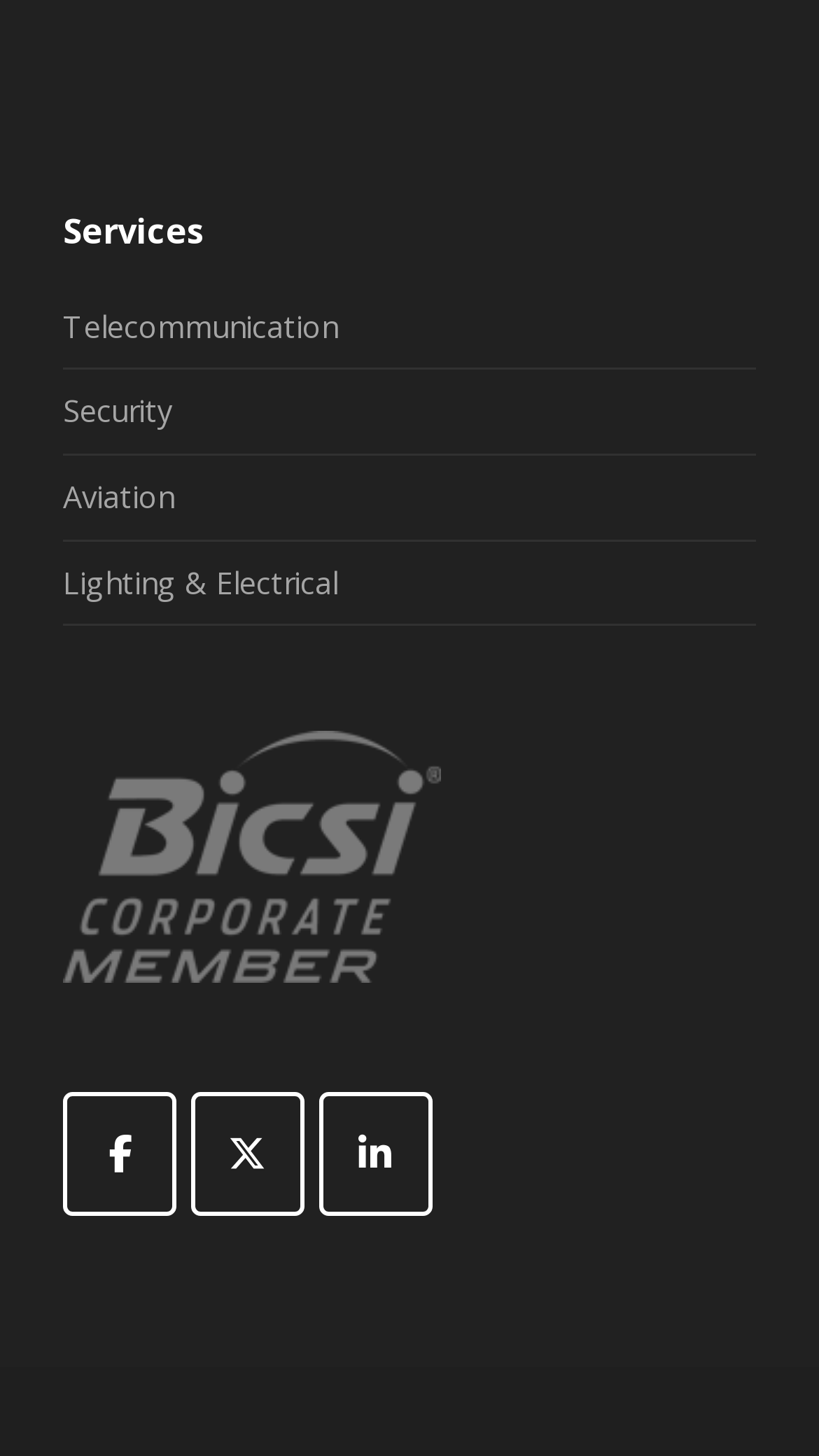Provide a one-word or short-phrase answer to the question:
How many services are listed?

5